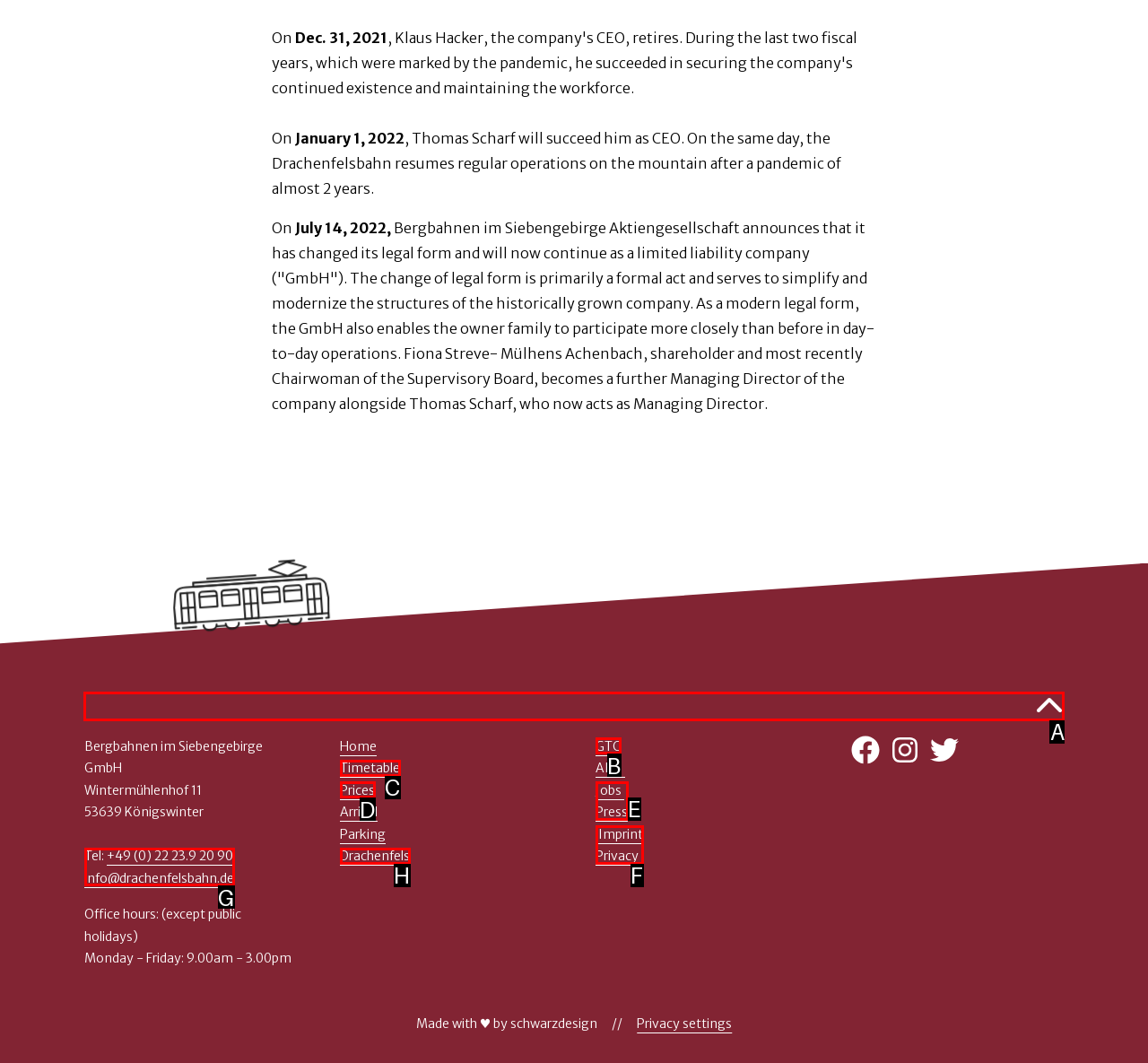To complete the instruction: Click on 'Back to the top', which HTML element should be clicked?
Respond with the option's letter from the provided choices.

A